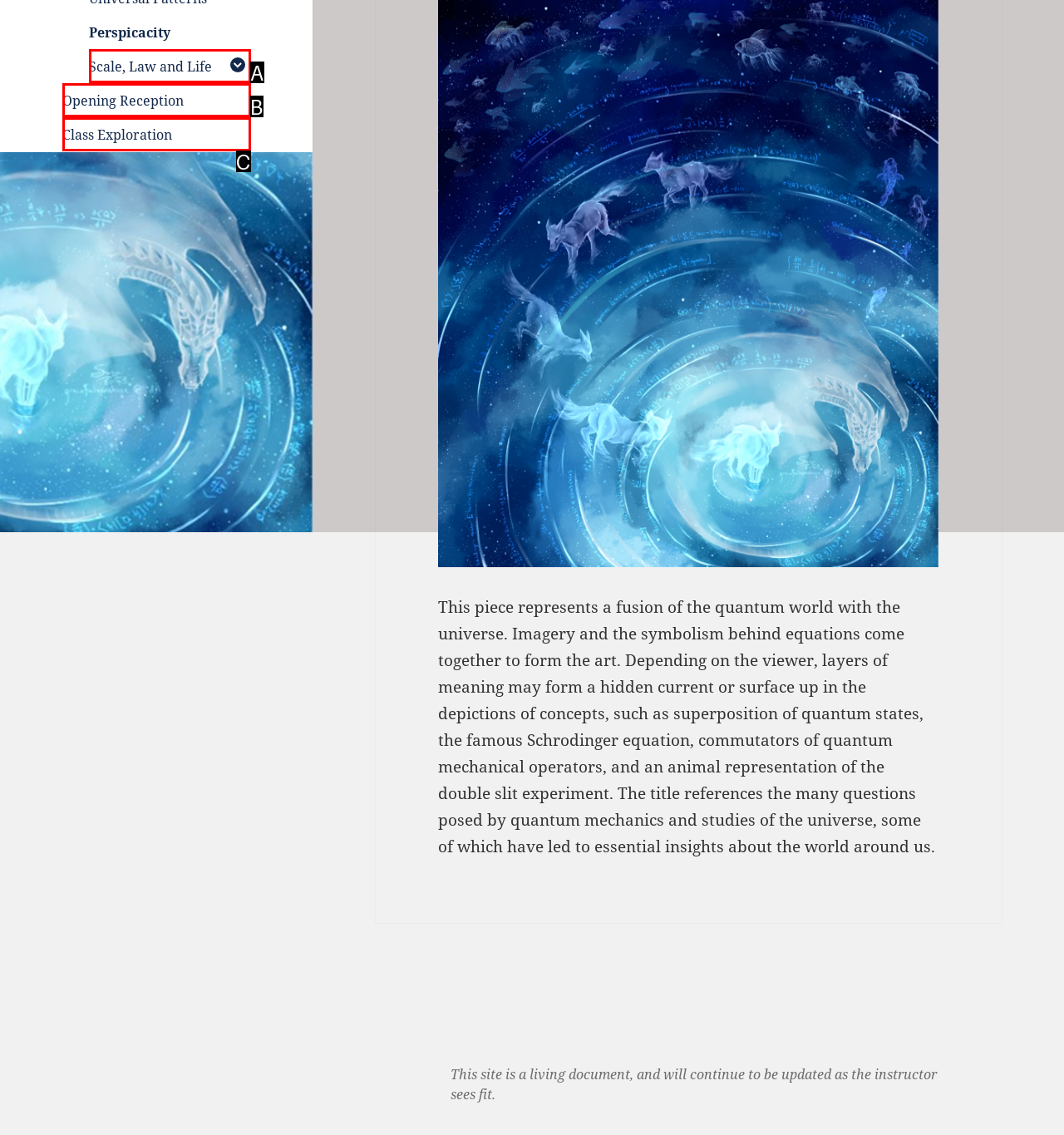Tell me which one HTML element best matches the description: Scale, Law and Life Answer with the option's letter from the given choices directly.

A